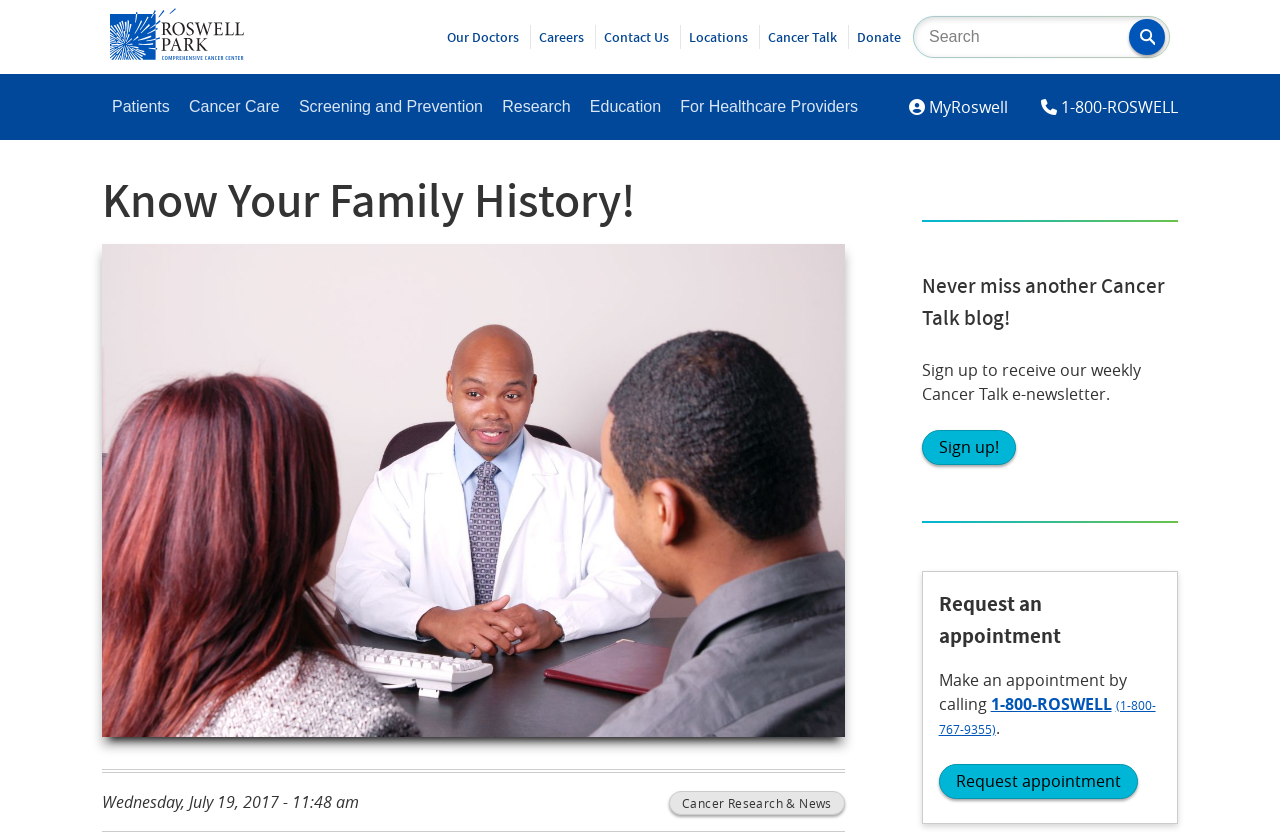Specify the bounding box coordinates of the area to click in order to execute this command: 'Click the 'Polski' language option'. The coordinates should consist of four float numbers ranging from 0 to 1, and should be formatted as [left, top, right, bottom].

None